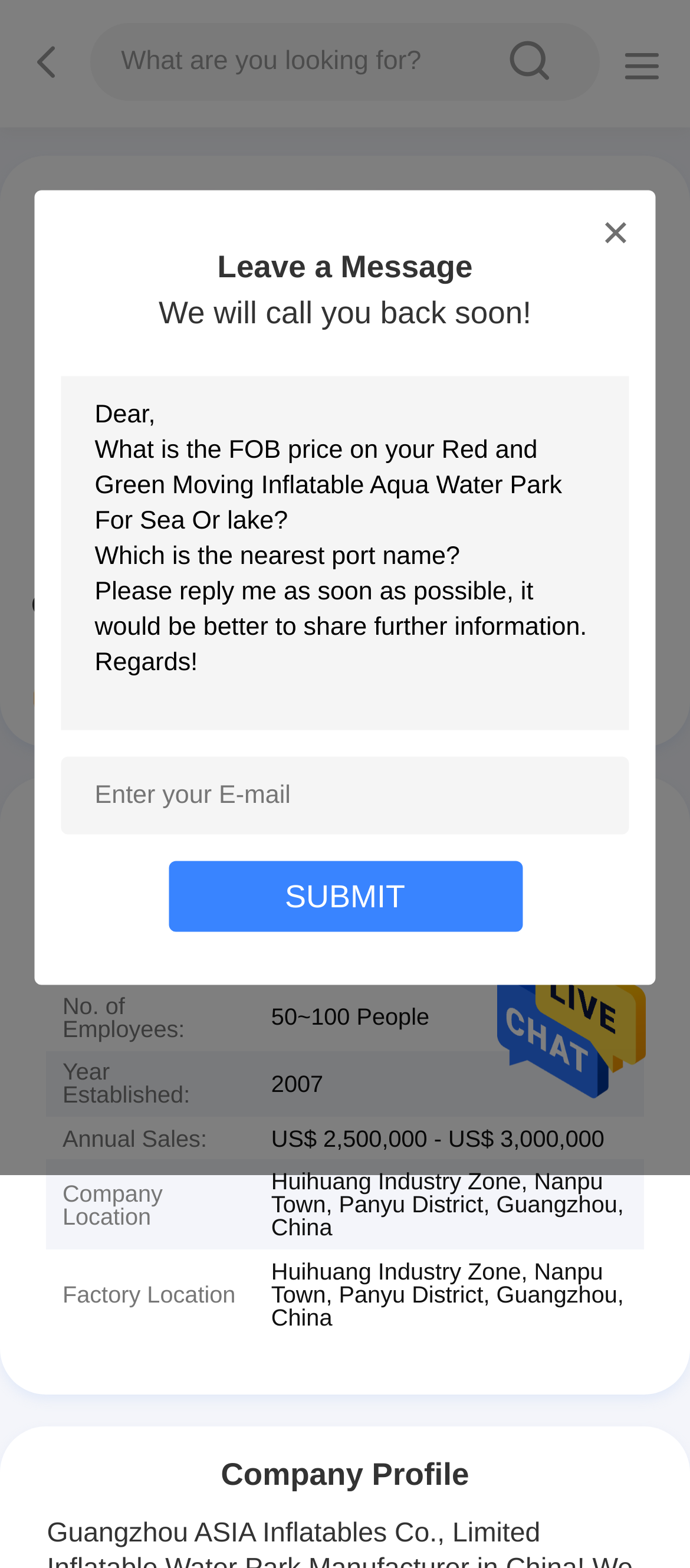Provide a single word or phrase to answer the given question: 
What is the minimum number of employees in the company?

50